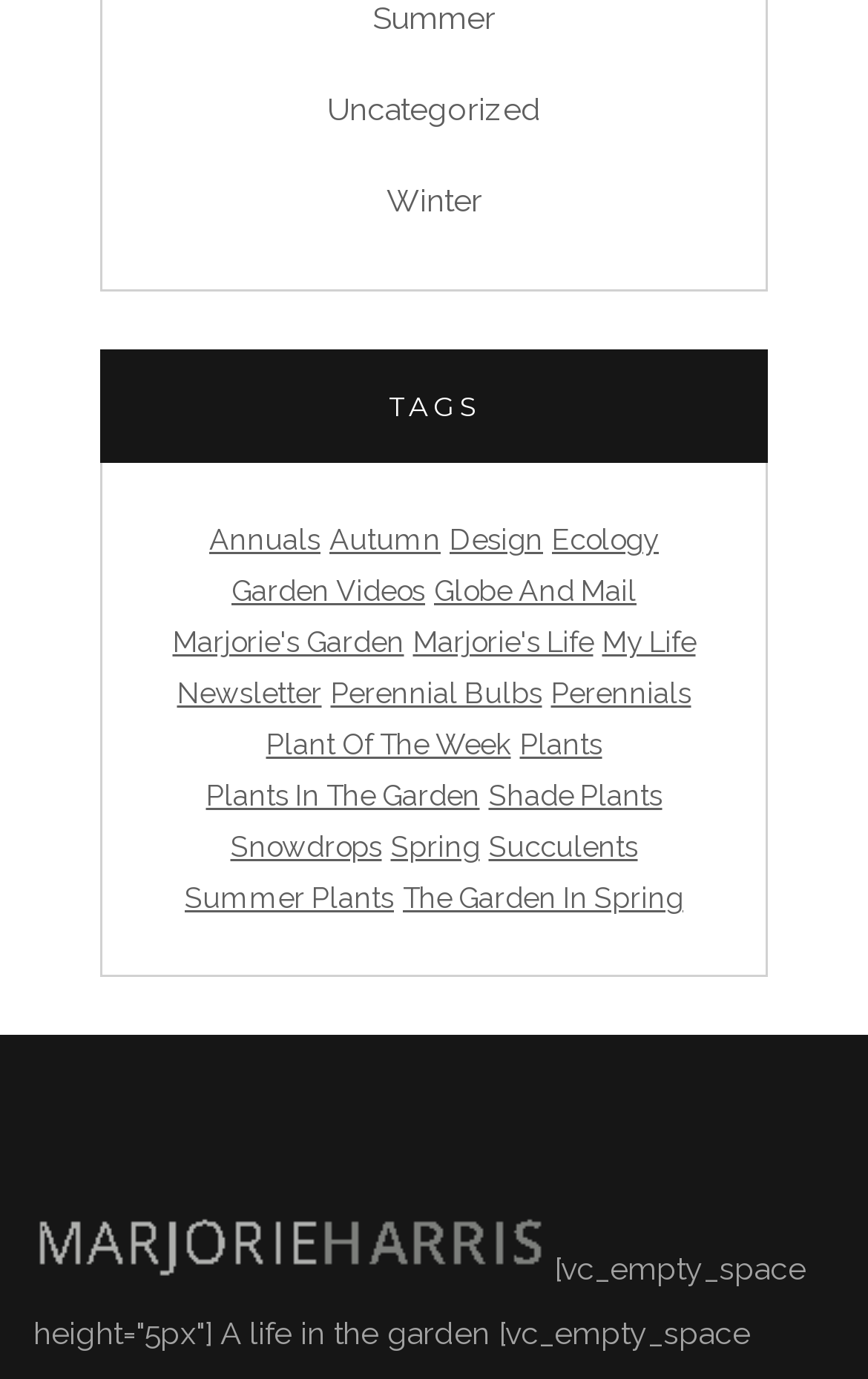Find the bounding box coordinates of the clickable area that will achieve the following instruction: "Click on the 'Uncategorized' link".

[0.377, 0.065, 0.623, 0.091]